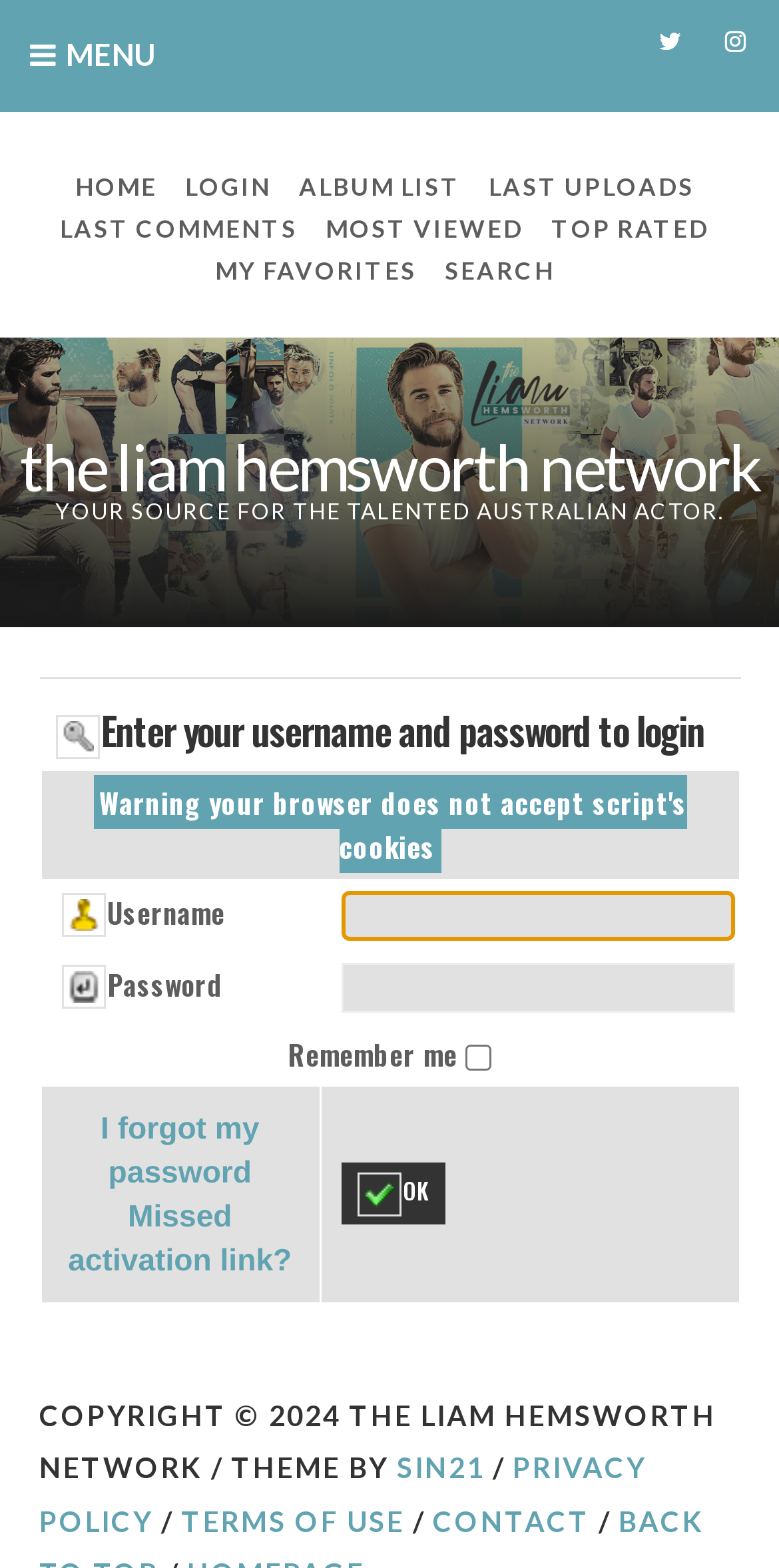Please locate the bounding box coordinates of the element's region that needs to be clicked to follow the instruction: "Click on the OK button". The bounding box coordinates should be provided as four float numbers between 0 and 1, i.e., [left, top, right, bottom].

[0.438, 0.742, 0.571, 0.781]